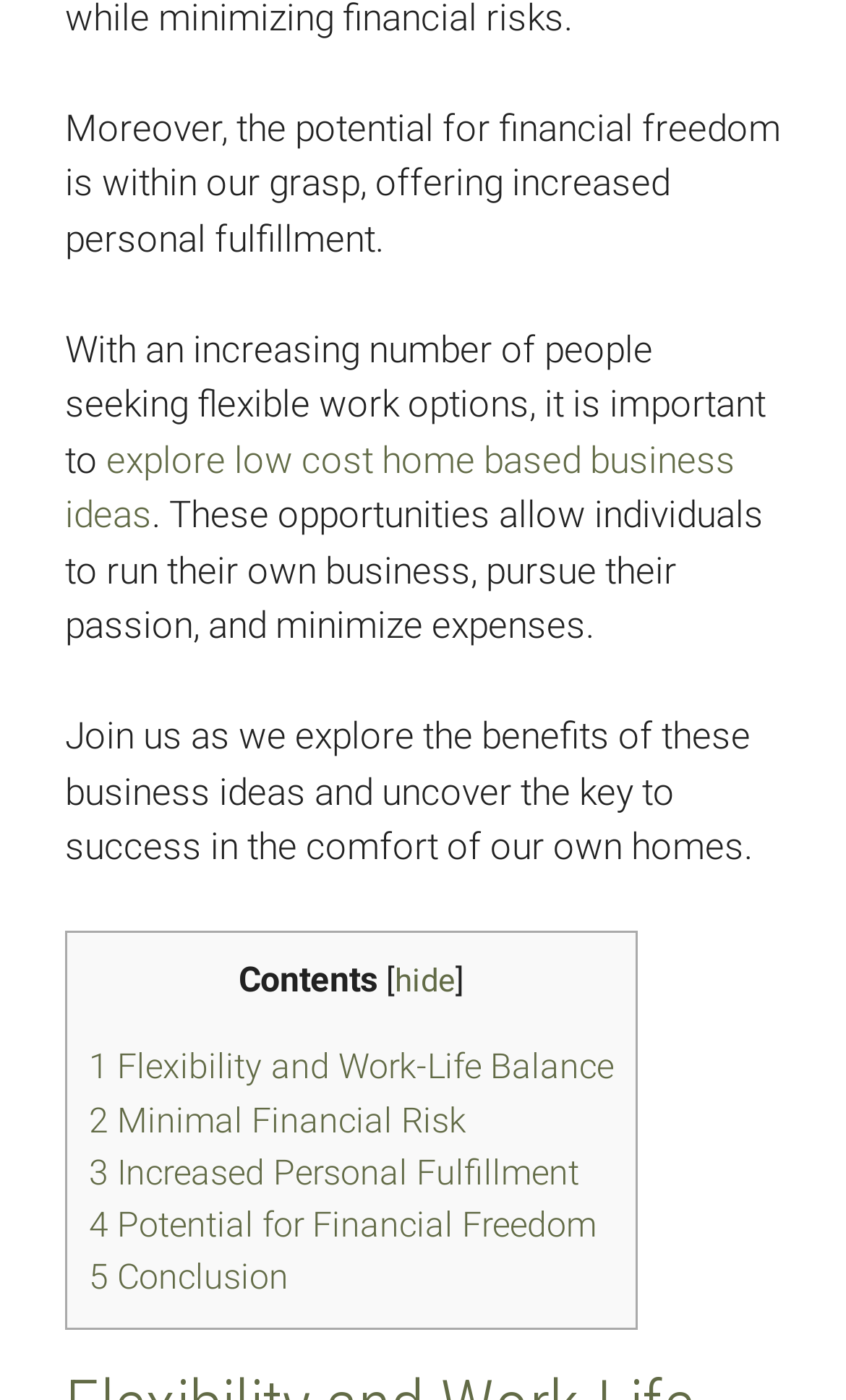Provide a brief response using a word or short phrase to this question:
What is the purpose of the 'hide' link?

To hide contents